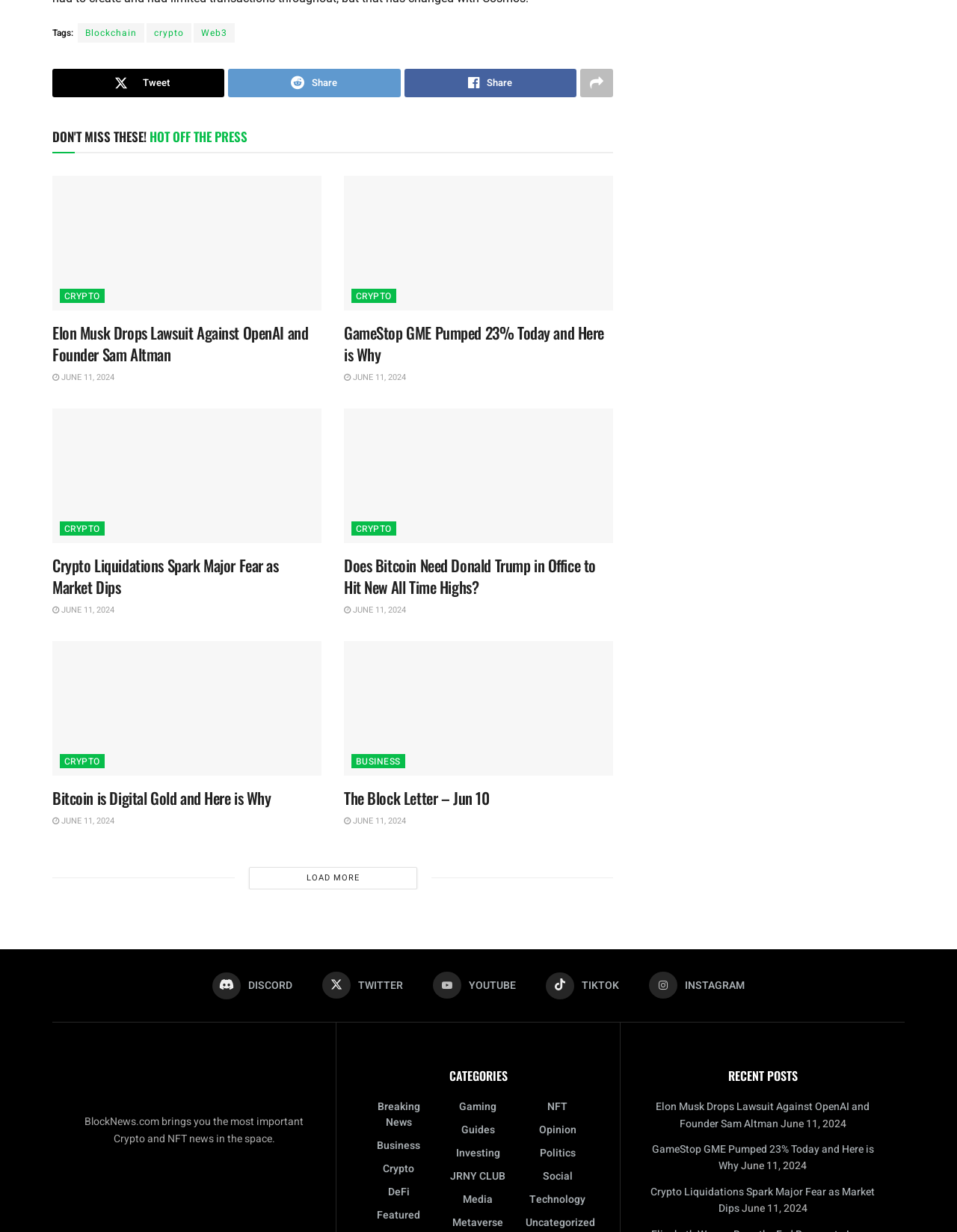Determine the bounding box for the UI element as described: "parent_node: CRYPTO". The coordinates should be represented as four float numbers between 0 and 1, formatted as [left, top, right, bottom].

[0.055, 0.52, 0.336, 0.63]